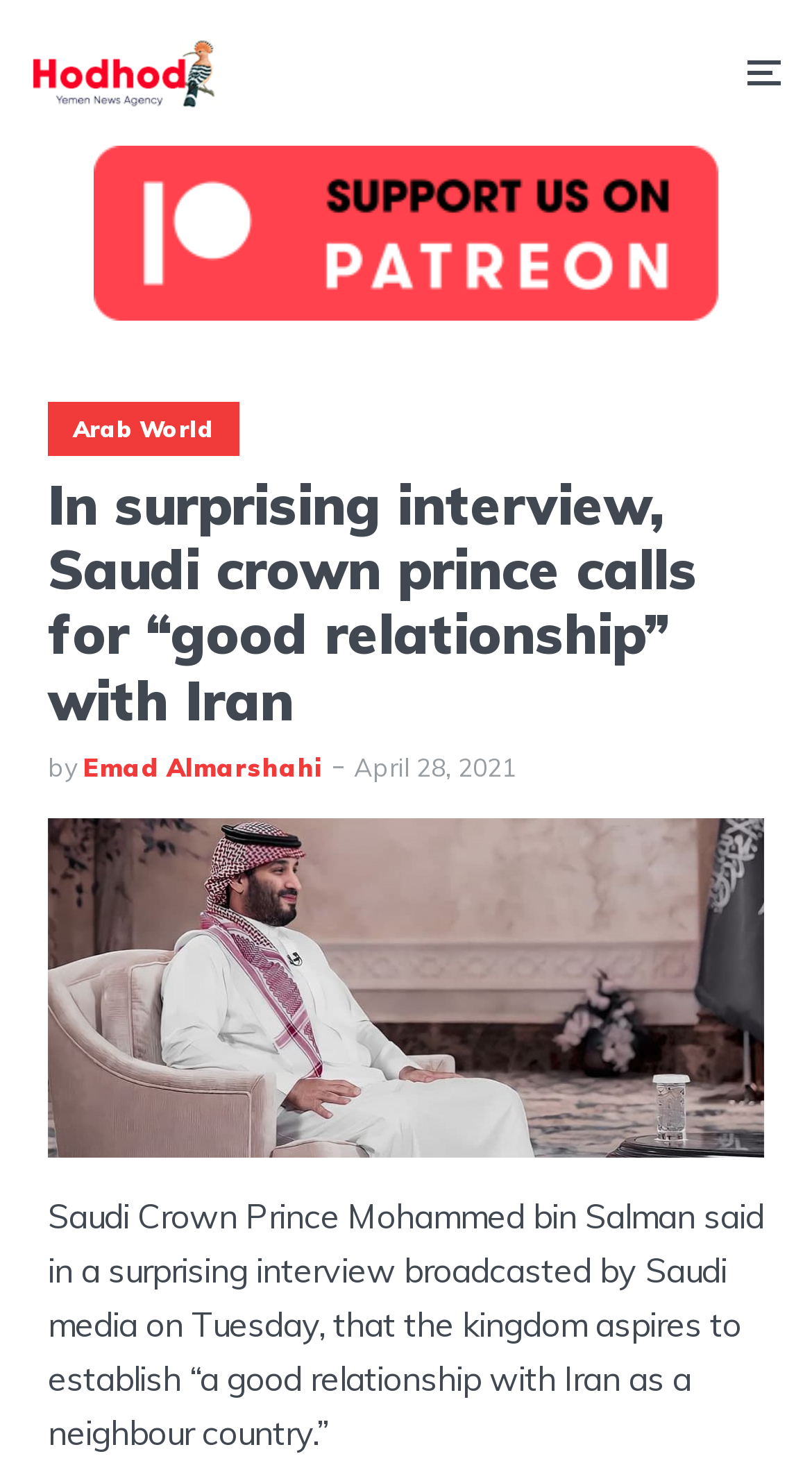Who is the Saudi Crown Prince mentioned in the article?
Refer to the image and give a detailed answer to the query.

The article mentions that Saudi Crown Prince Mohammed bin Salman said in a surprising interview that the kingdom aspires to establish a good relationship with Iran as a neighbour country.